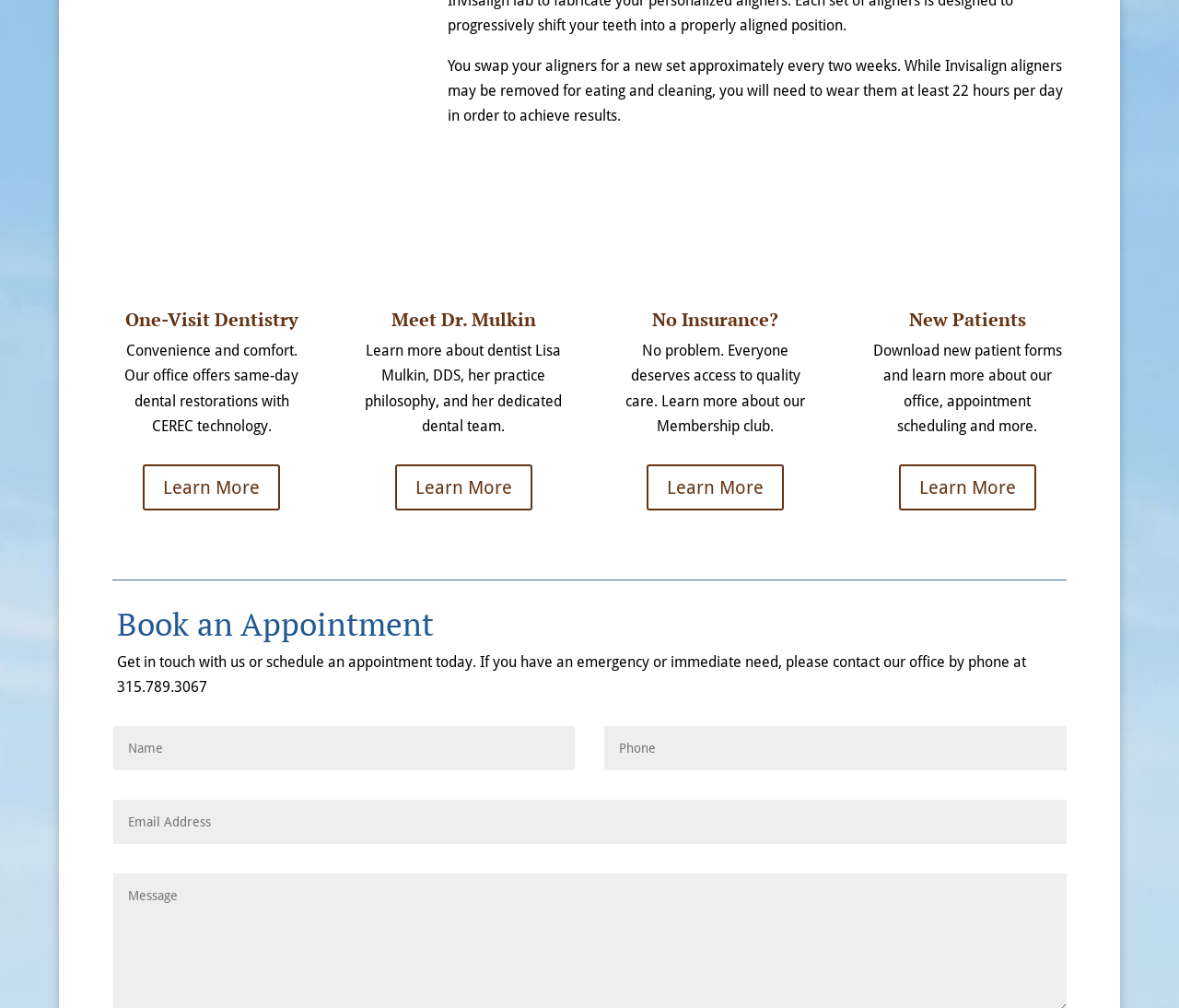From the screenshot, find the bounding box of the UI element matching this description: "Book Samples". Supply the bounding box coordinates in the form [left, top, right, bottom], each a float between 0 and 1.

None